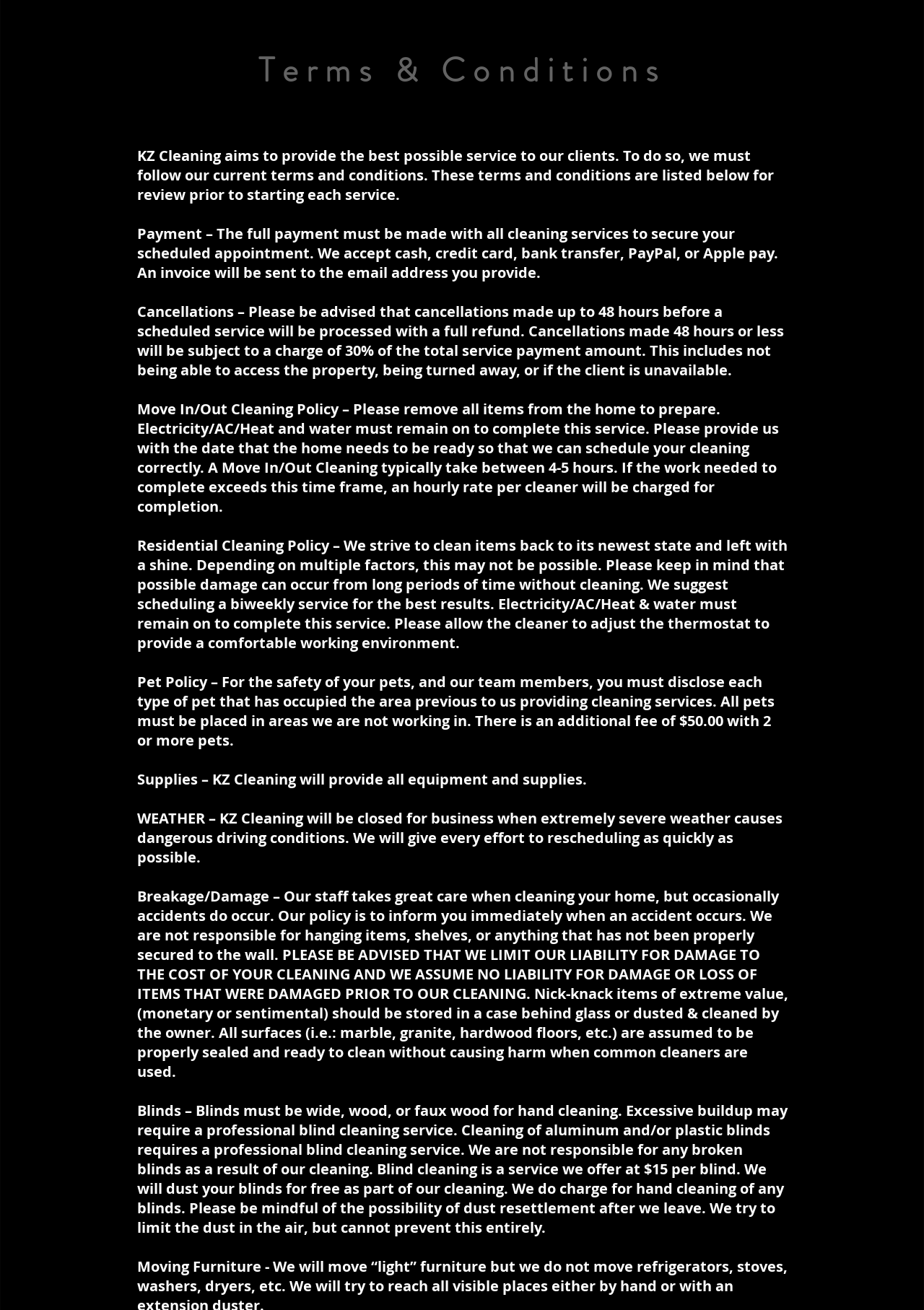From the details in the image, provide a thorough response to the question: What is the cancellation policy?

According to the 'Cancellations' section, if a client cancels a scheduled service 48 hours or more prior to the service, they will receive a full refund. However, if the cancellation is made 48 hours or less prior to the service, a charge of 30% of the total service payment amount will be applied.